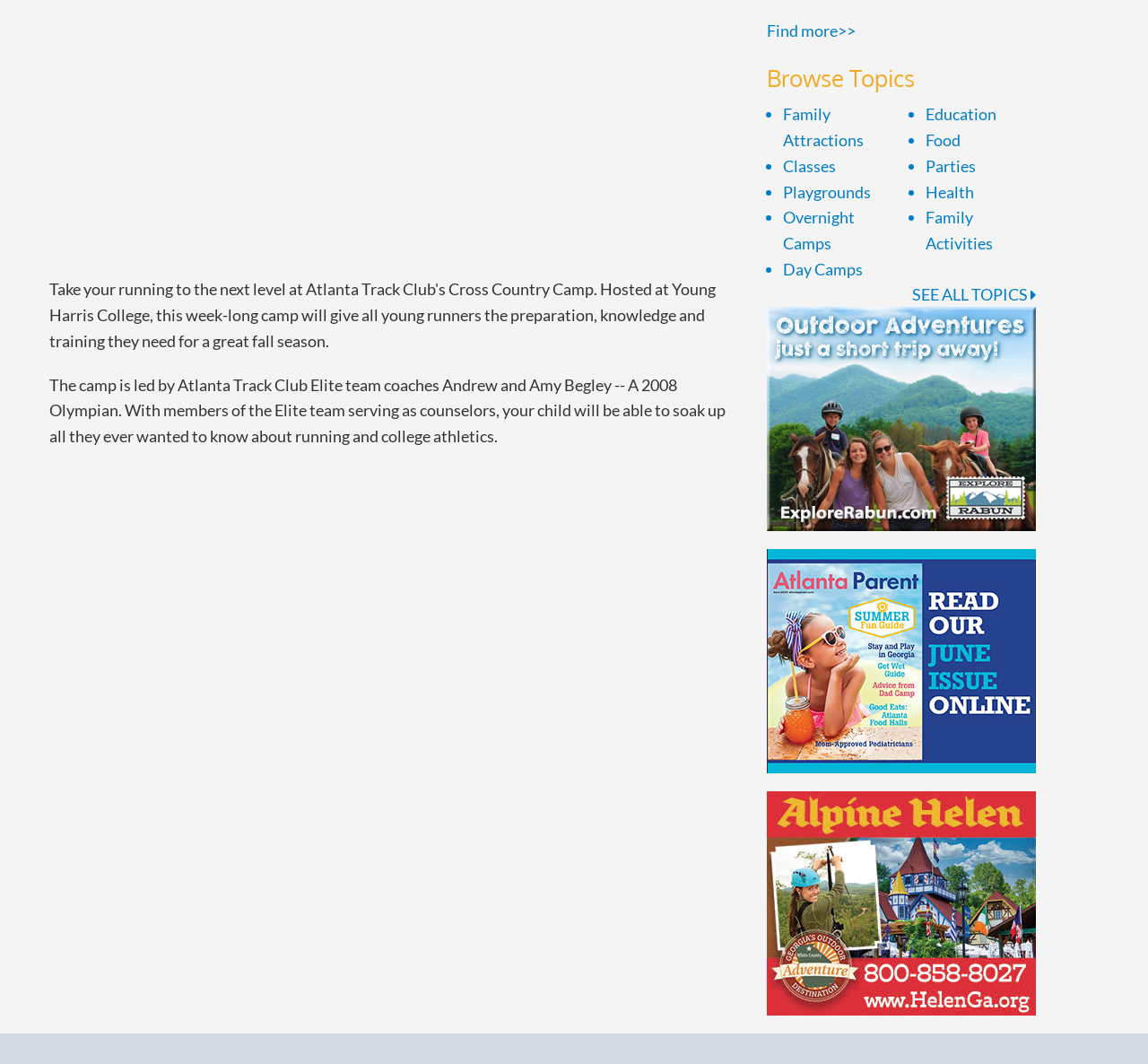What is the camp led by?
Using the image, give a concise answer in the form of a single word or short phrase.

Atlanta Track Club Elite team coaches